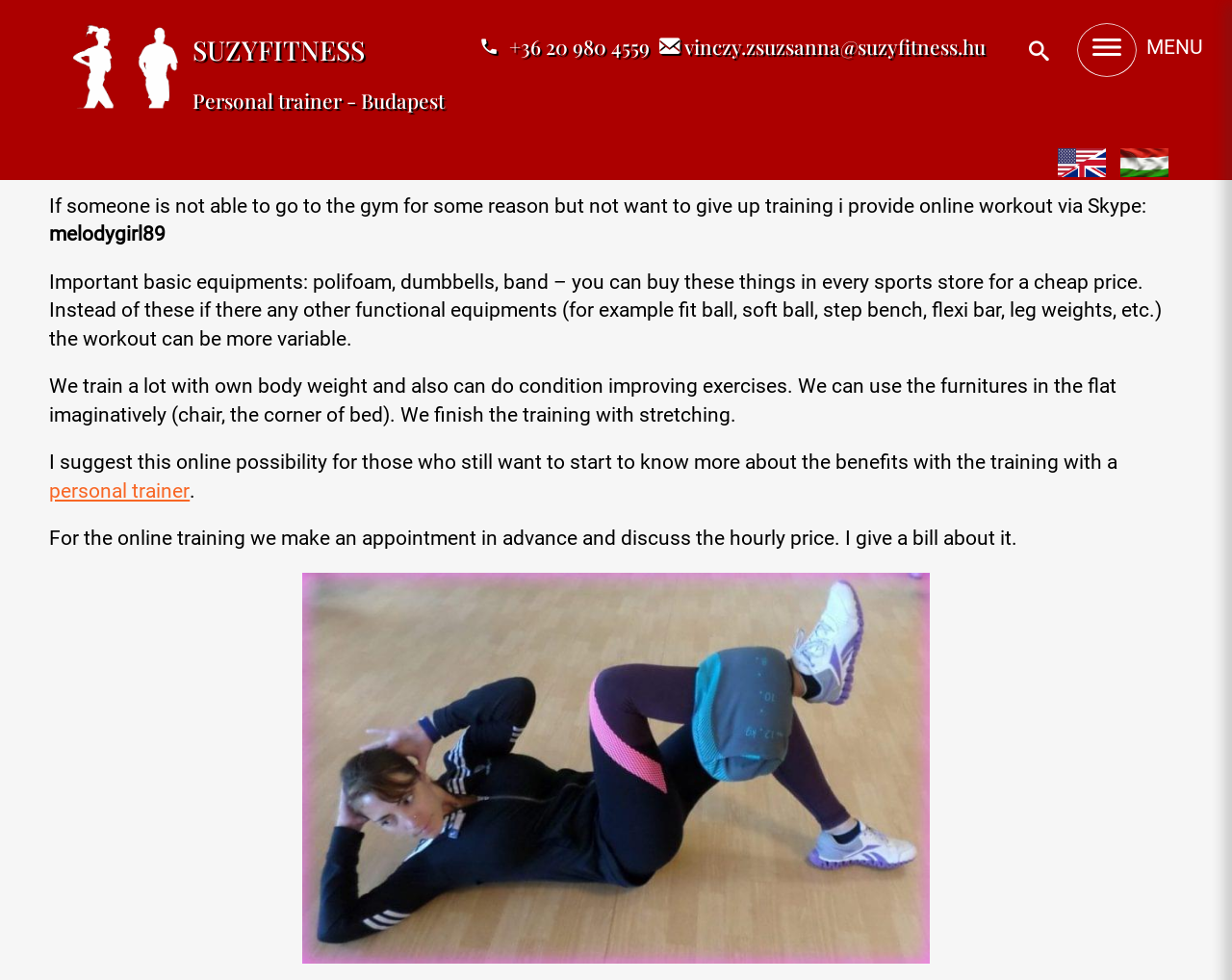Analyze the image and deliver a detailed answer to the question: What equipment is required for online training?

According to the webpage content, specifically the StaticText 'Important basic equipments: polifoam, dumbbells, band – you can buy these things in every sports store for a cheap price.', it is clear that these three equipment are required for online training.